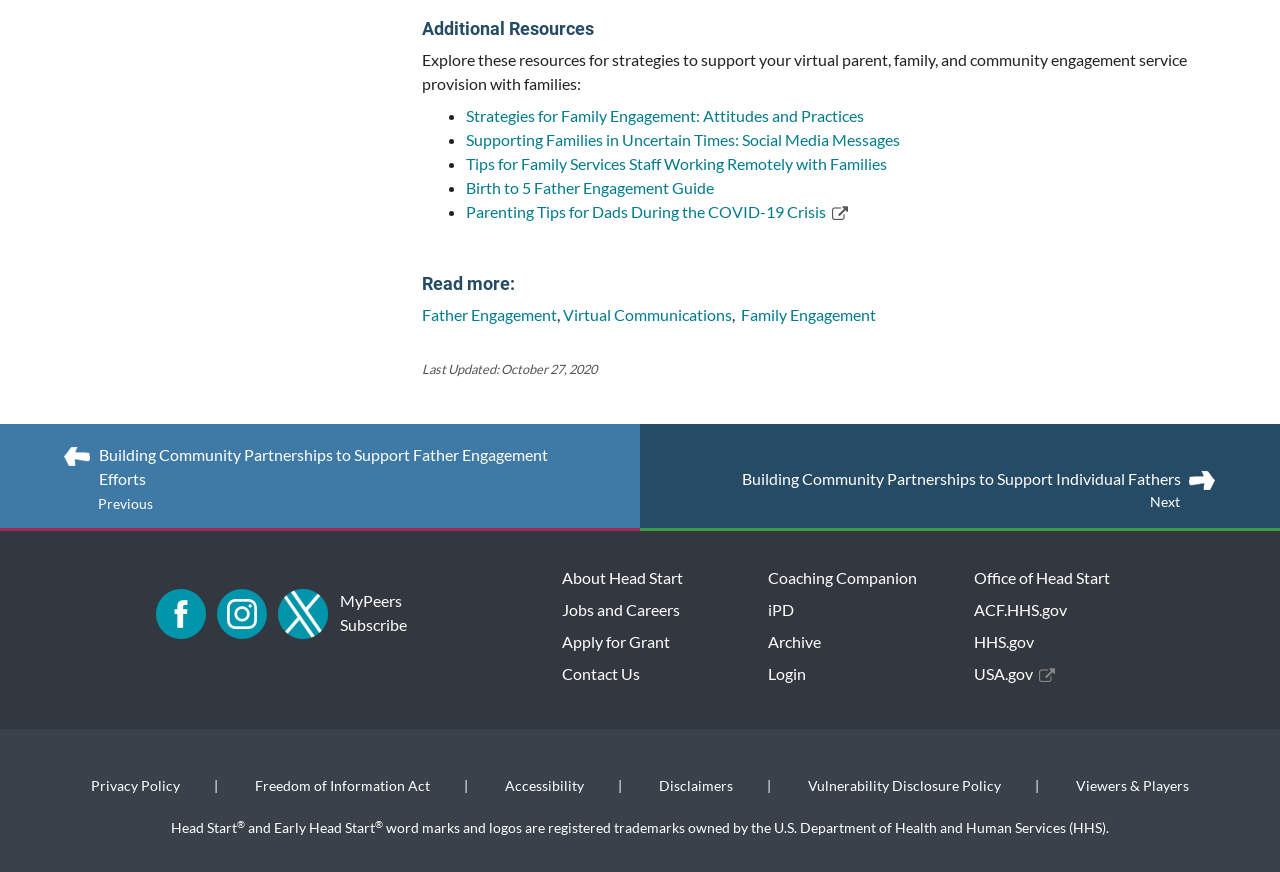Who is the intended audience for the resource 'Tips for Family Services Staff Working Remotely with Families'?
Deliver a detailed and extensive answer to the question.

The intended audience for the resource 'Tips for Family Services Staff Working Remotely with Families' is Family Service Workers, as indicated by the 'Audience:' section, which lists 'Family Service Workers' as the target audience.